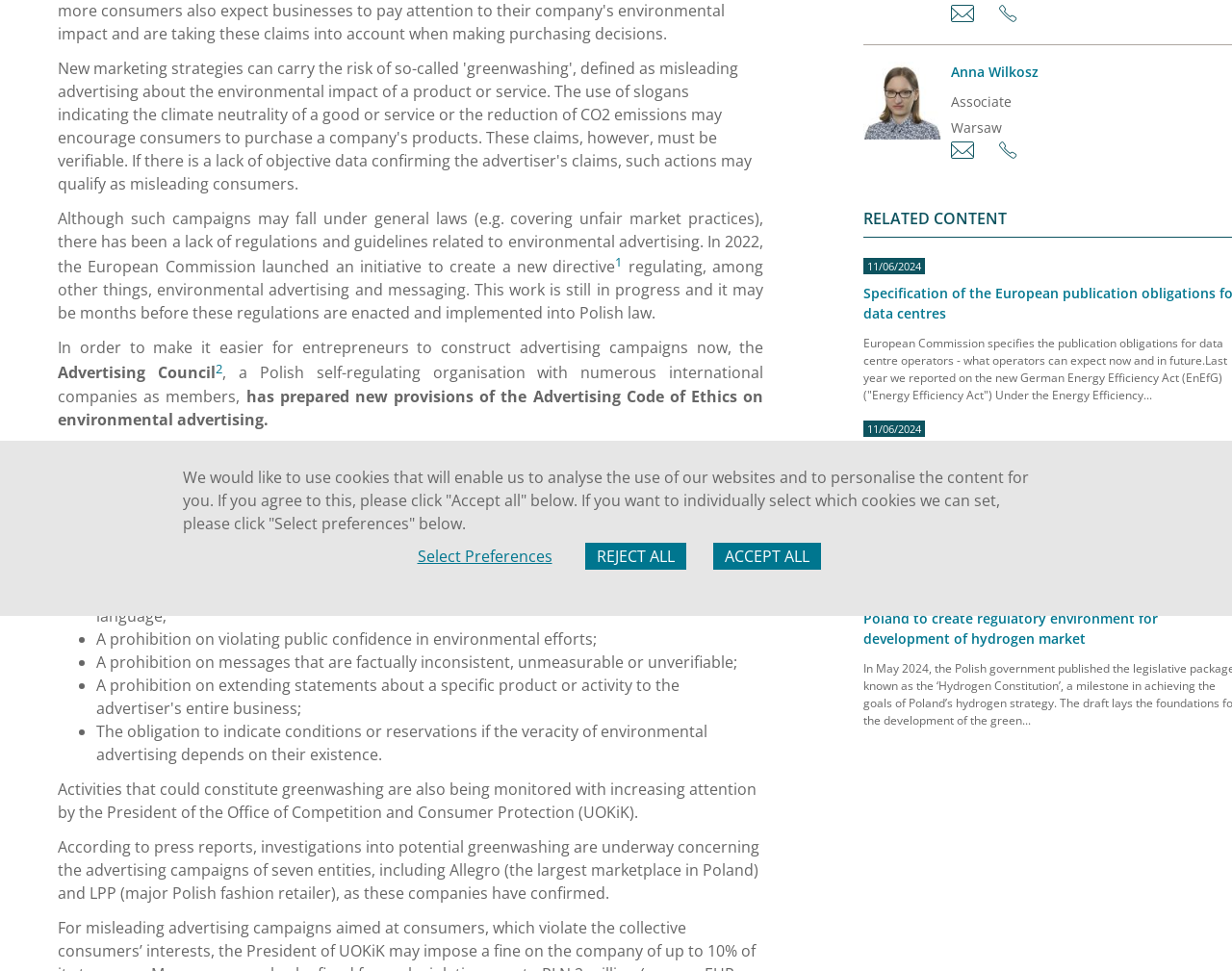Identify the bounding box of the UI element that matches this description: "Accept all".

[0.579, 0.559, 0.666, 0.587]